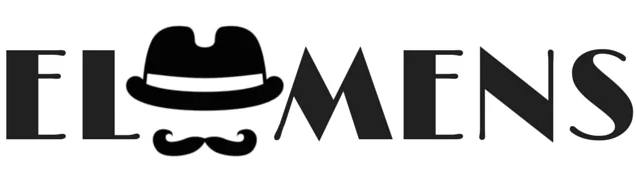What is integrated into the letter 'M'?
Utilize the information in the image to give a detailed answer to the question.

The logo's design incorporates a whimsical mustache integrated into the 'M', which adds a playful touch to the overall design and reflects the brand's focus on lifestyle and modern audience.